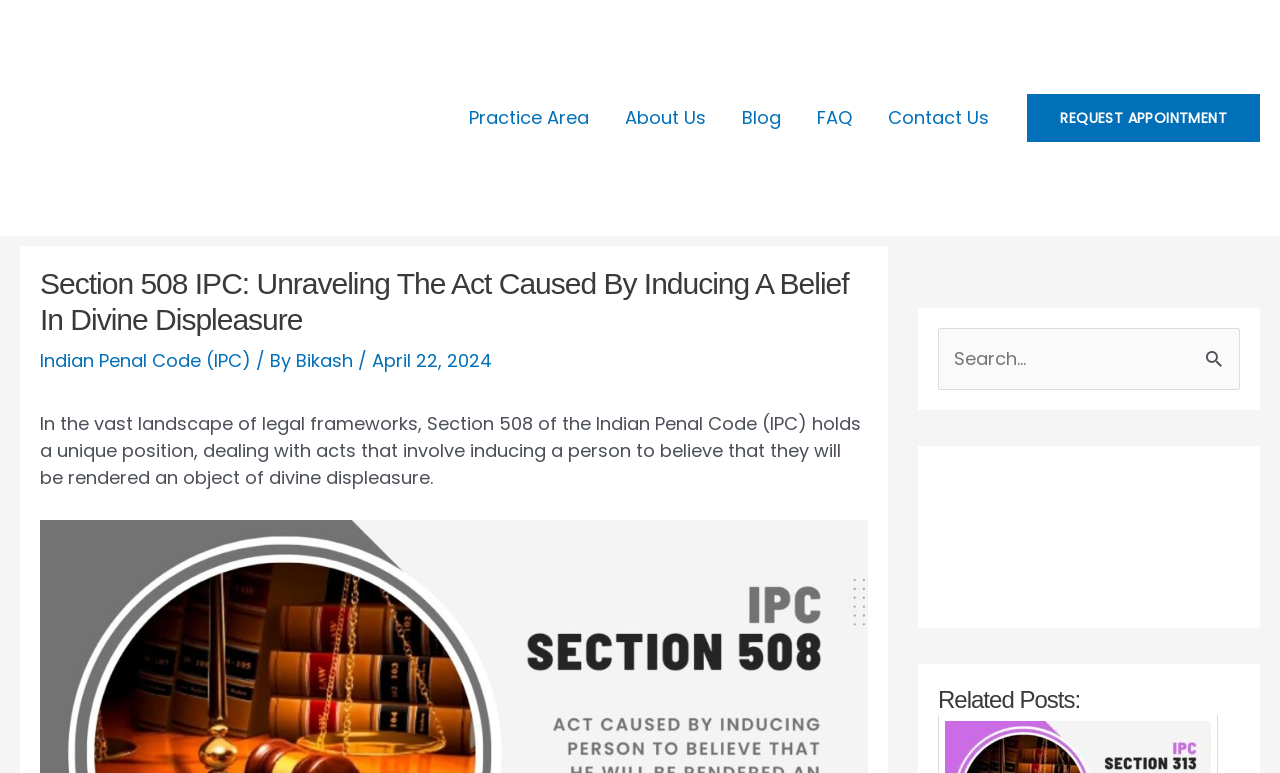Please determine the bounding box coordinates for the UI element described here. Use the format (top-left x, top-left y, bottom-right x, bottom-right y) with values bounded between 0 and 1: Request Appointment

[0.803, 0.122, 0.984, 0.184]